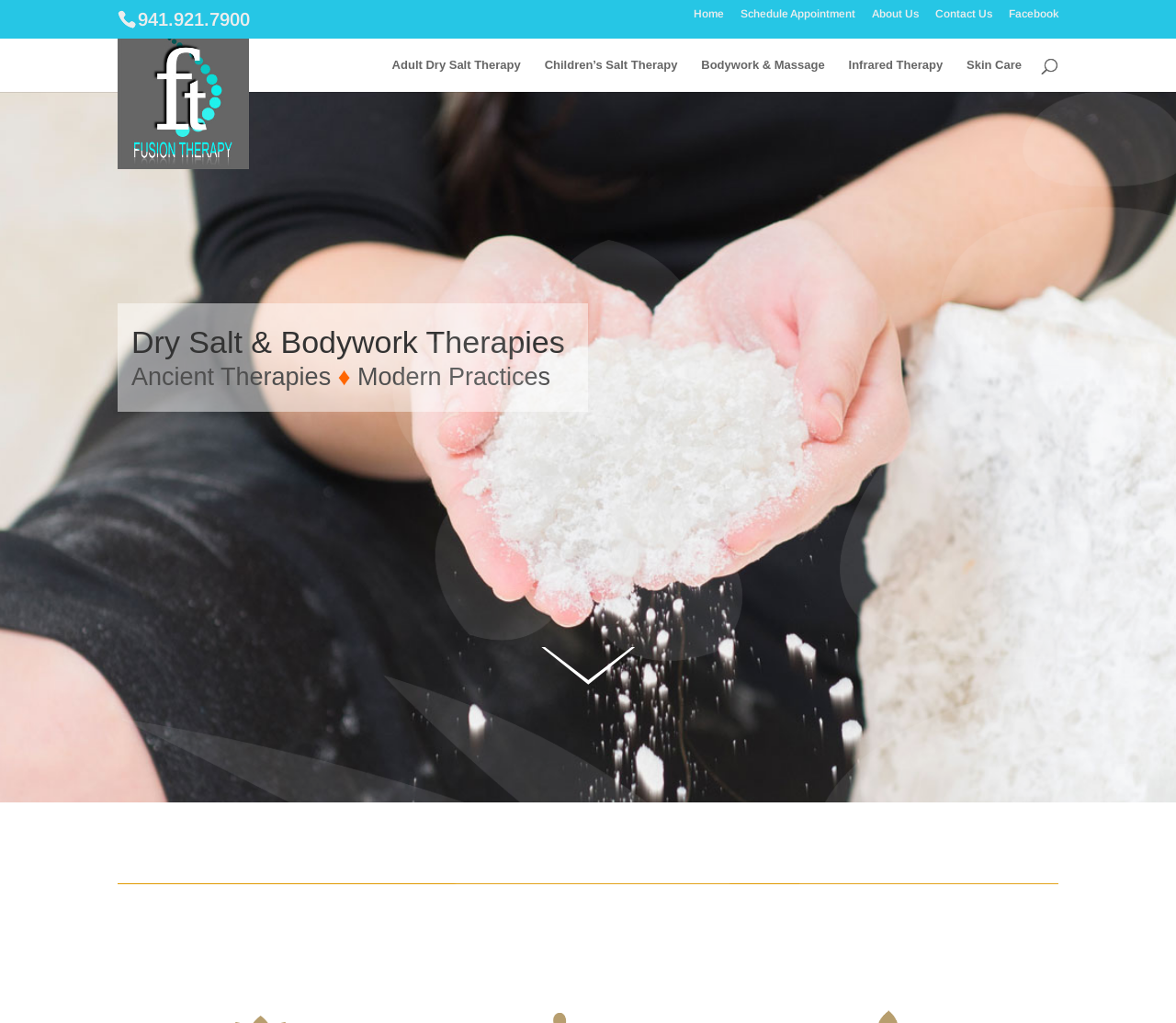Create a detailed description of the webpage's content and layout.

The webpage is the home page of Fusion Therapy Sarasota, a therapy center. At the top left, there is a phone number "941.921.7900" and a logo image of Fusion Therapy Sarasota. 

To the right of the logo, there are five navigation links: "Home", "Schedule Appointment", "About Us", "Contact Us", and "Facebook". 

Below the navigation links, there is a search bar that spans across the page, with a search box and a label "Search for:". 

Further down, there are five links to different therapy services: "Adult Dry Salt Therapy", "Children’s Salt Therapy", "Bodywork & Massage", "Infrared Therapy", and "Skin Care". These links are arranged horizontally across the page.

Below the therapy links, there is a heading "Dry Salt & Bodywork Therapies" followed by a paragraph of text that reads "Ancient Therapies ♦ Modern Practices". 

At the bottom of the page, there is an empty link, but its purpose is unclear.